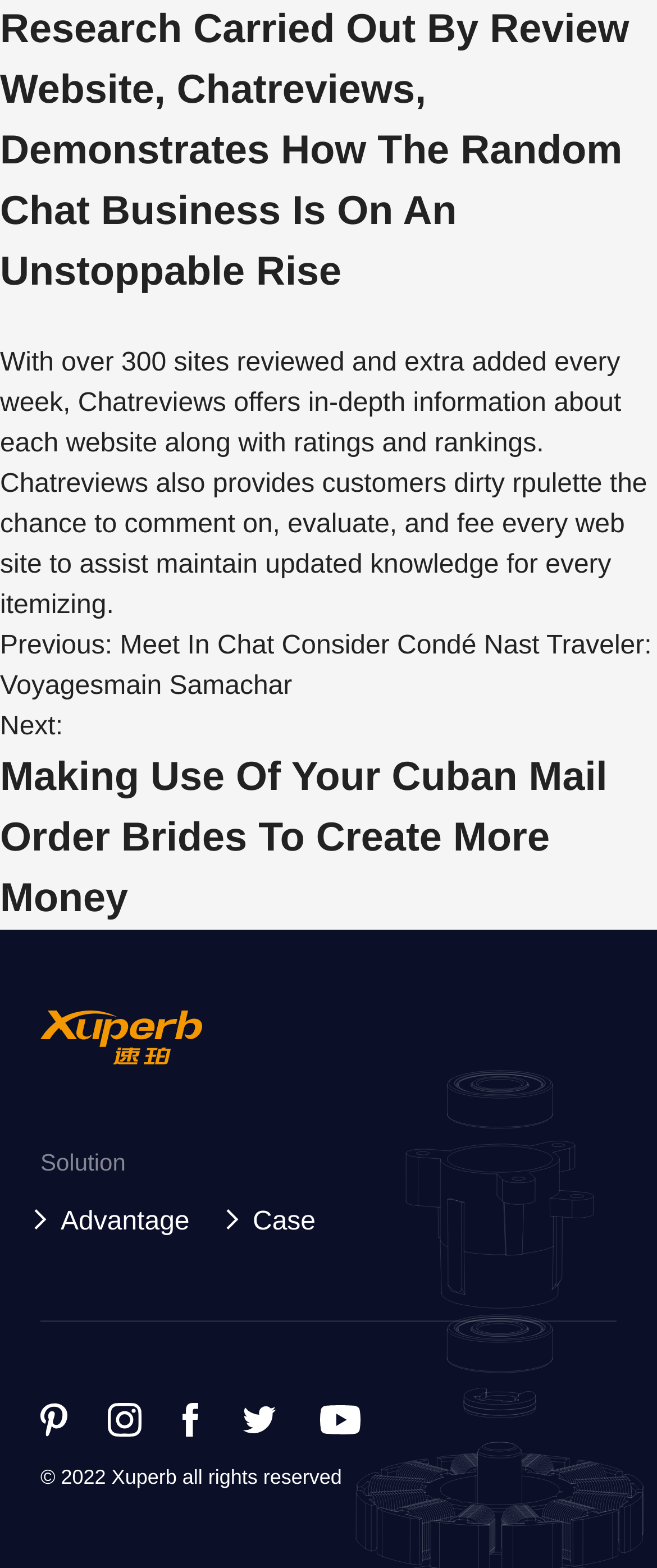Highlight the bounding box coordinates of the element that should be clicked to carry out the following instruction: "Describe your project". The coordinates must be given as four float numbers ranging from 0 to 1, i.e., [left, top, right, bottom].

None